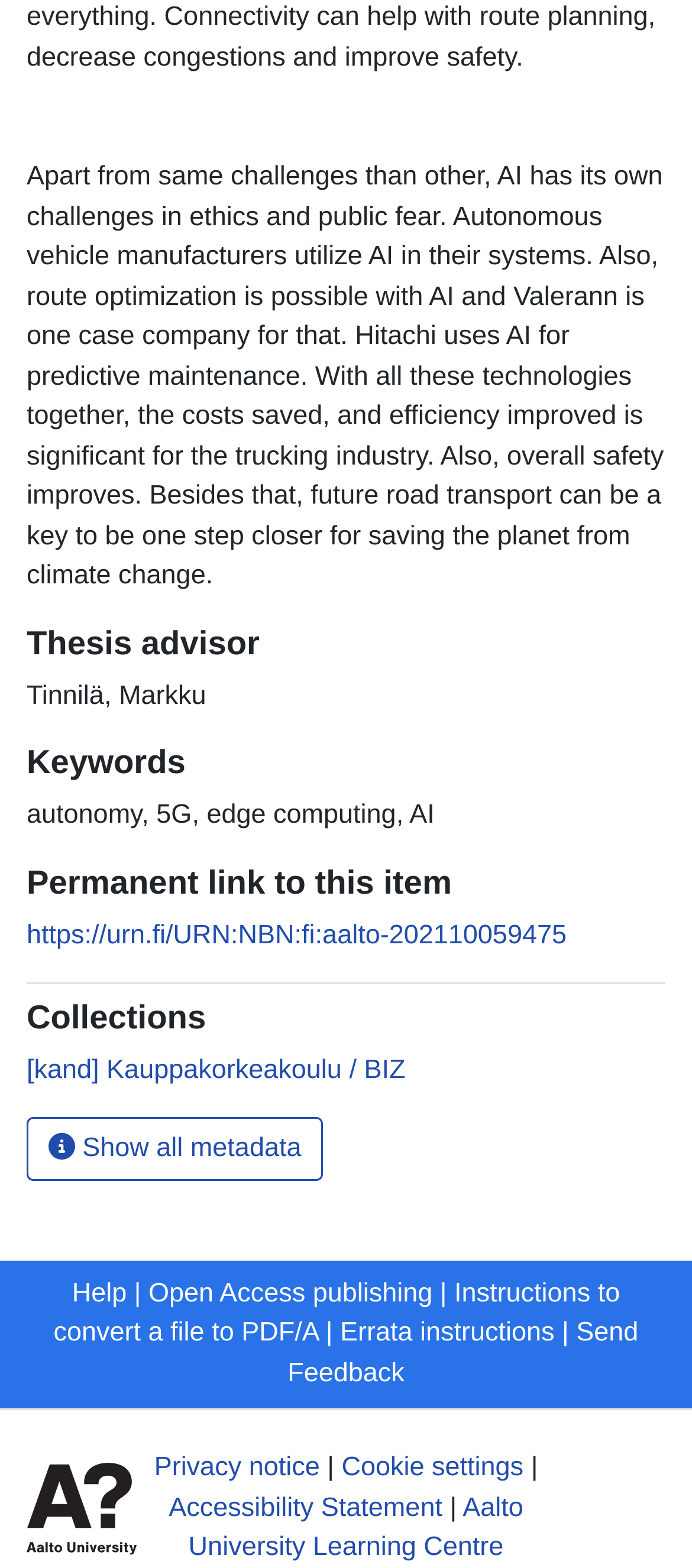Pinpoint the bounding box coordinates of the clickable area needed to execute the instruction: "Open the menu". The coordinates should be specified as four float numbers between 0 and 1, i.e., [left, top, right, bottom].

None